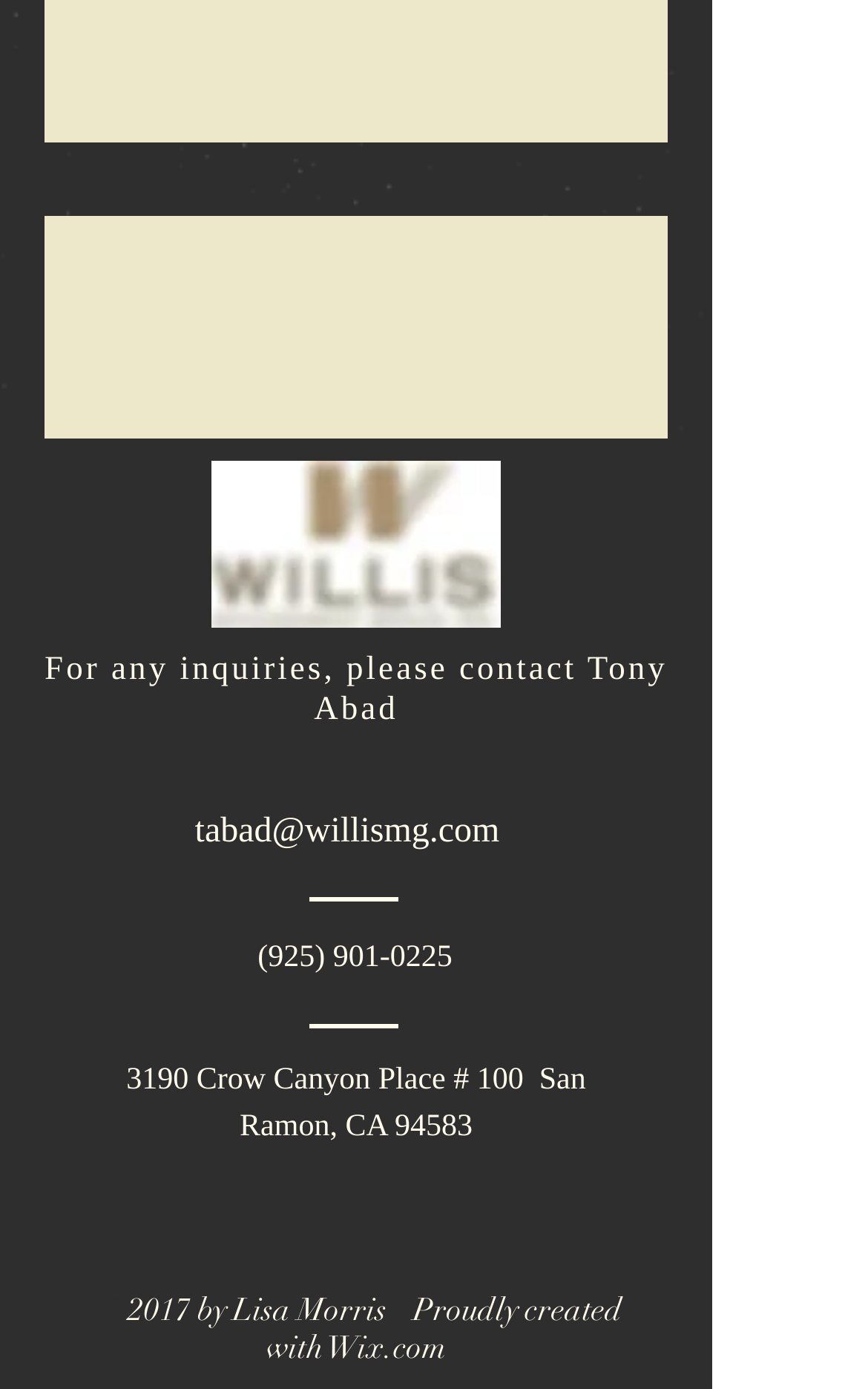What is the phone number?
Please respond to the question with as much detail as possible.

I found the phone number by looking at the StaticText element with the bounding box coordinates [0.297, 0.678, 0.521, 0.702], which contains the text '(925) 901-0225'.